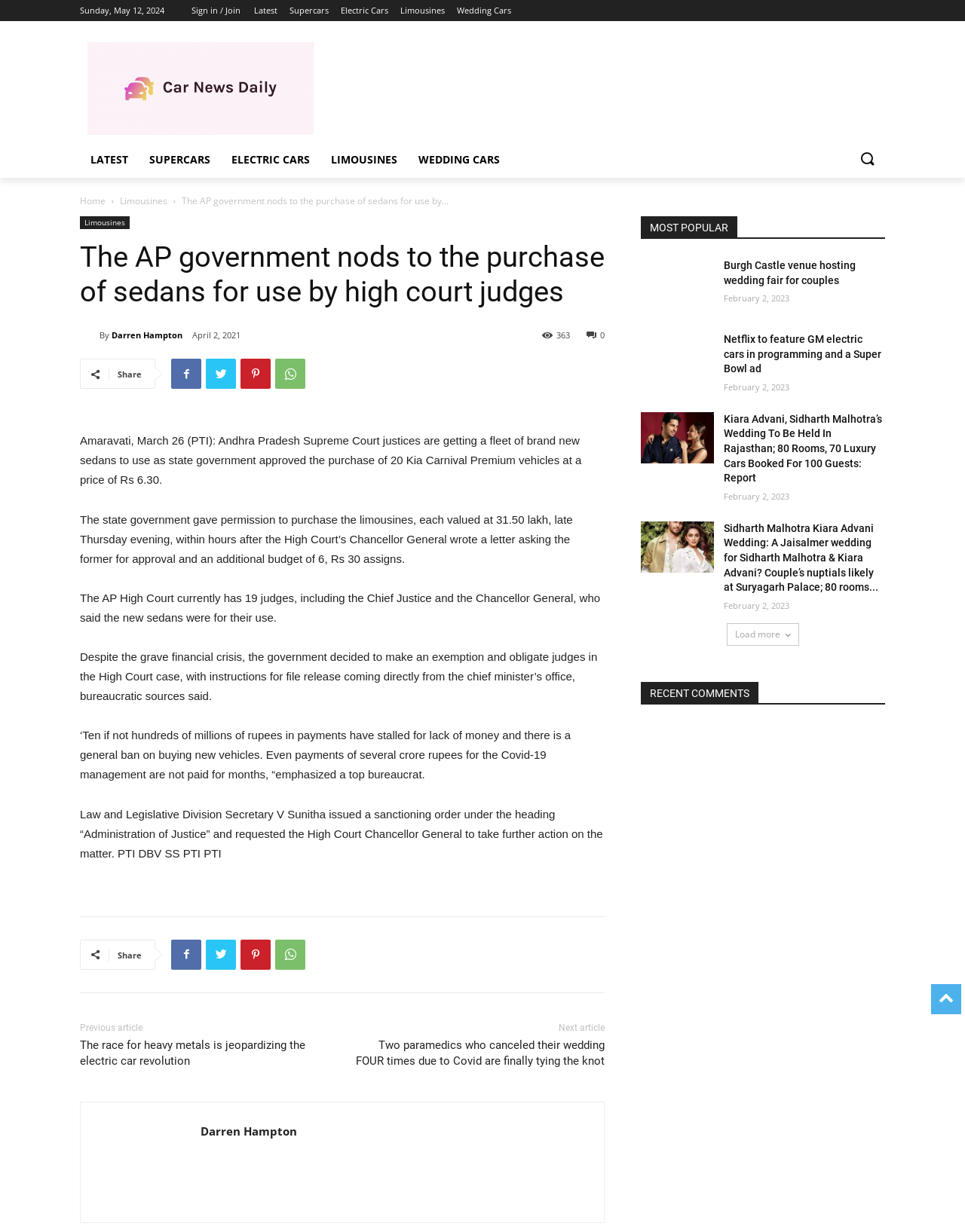What is the purpose of the new sedans?
Please craft a detailed and exhaustive response to the question.

I found the purpose of the new sedans by reading the article content which states 'Andhra Pradesh Supreme Court justices are getting a fleet of brand new sedans to use as state government approved the purchase of 20 Kia Carnival Premium vehicles'.